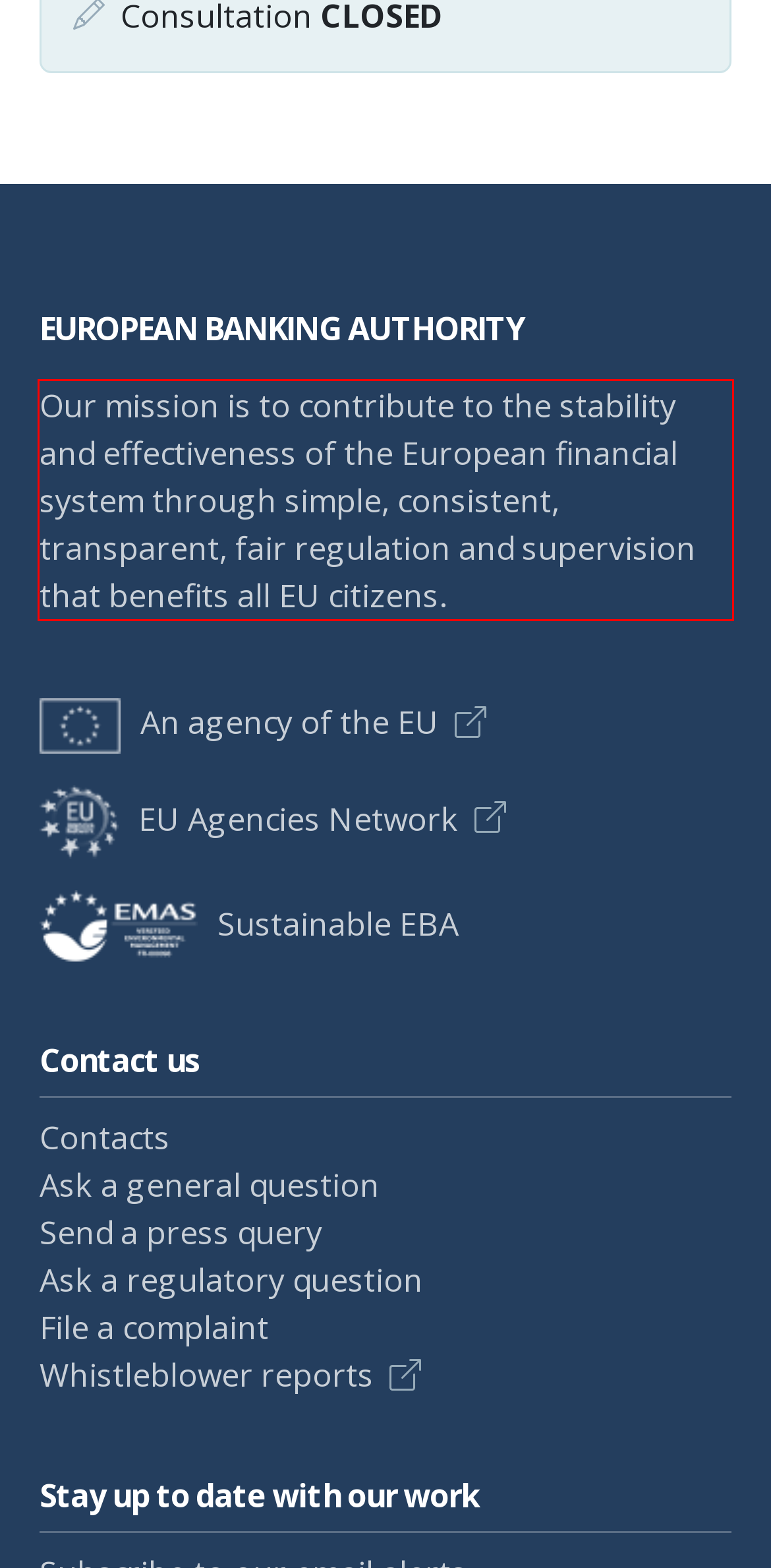Please identify and extract the text content from the UI element encased in a red bounding box on the provided webpage screenshot.

Our mission is to contribute to the stability and effectiveness of the European financial system through simple, consistent, transparent, fair regulation and supervision that benefits all EU citizens.